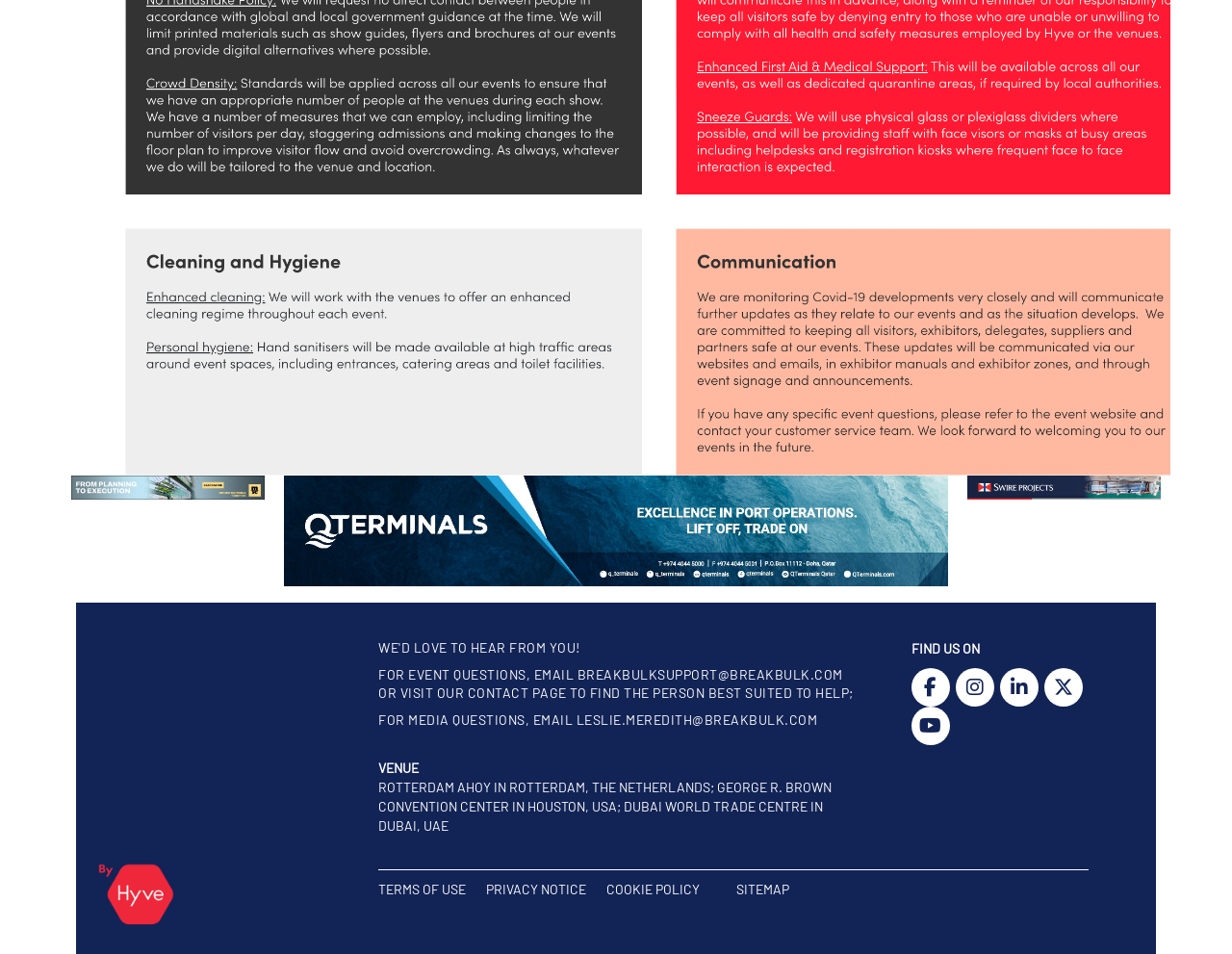Please determine the bounding box coordinates for the element that should be clicked to follow these instructions: "View the venue information".

[0.307, 0.796, 0.34, 0.813]